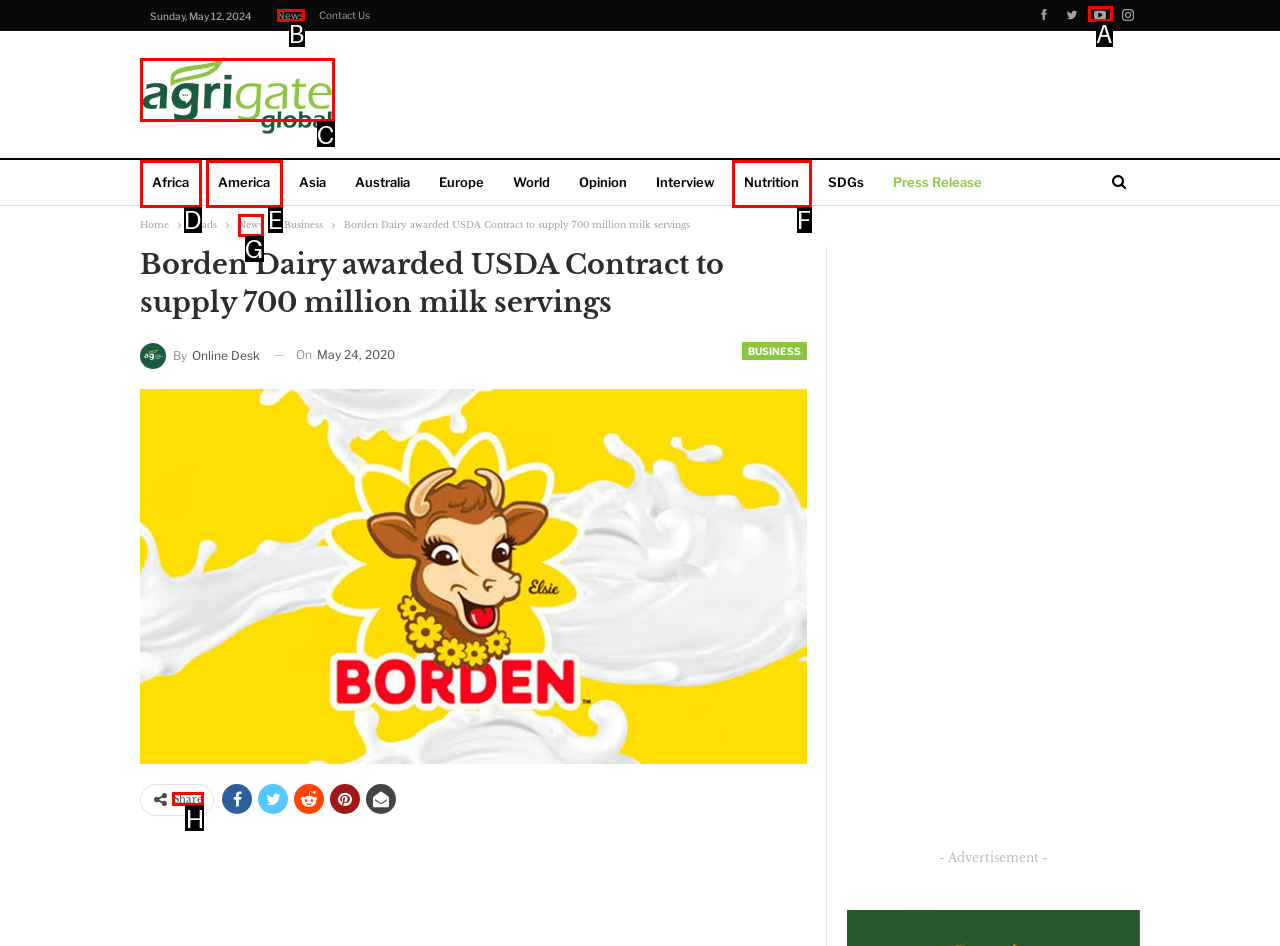Choose the letter of the UI element necessary for this task: Share the article on social media
Answer with the correct letter.

H